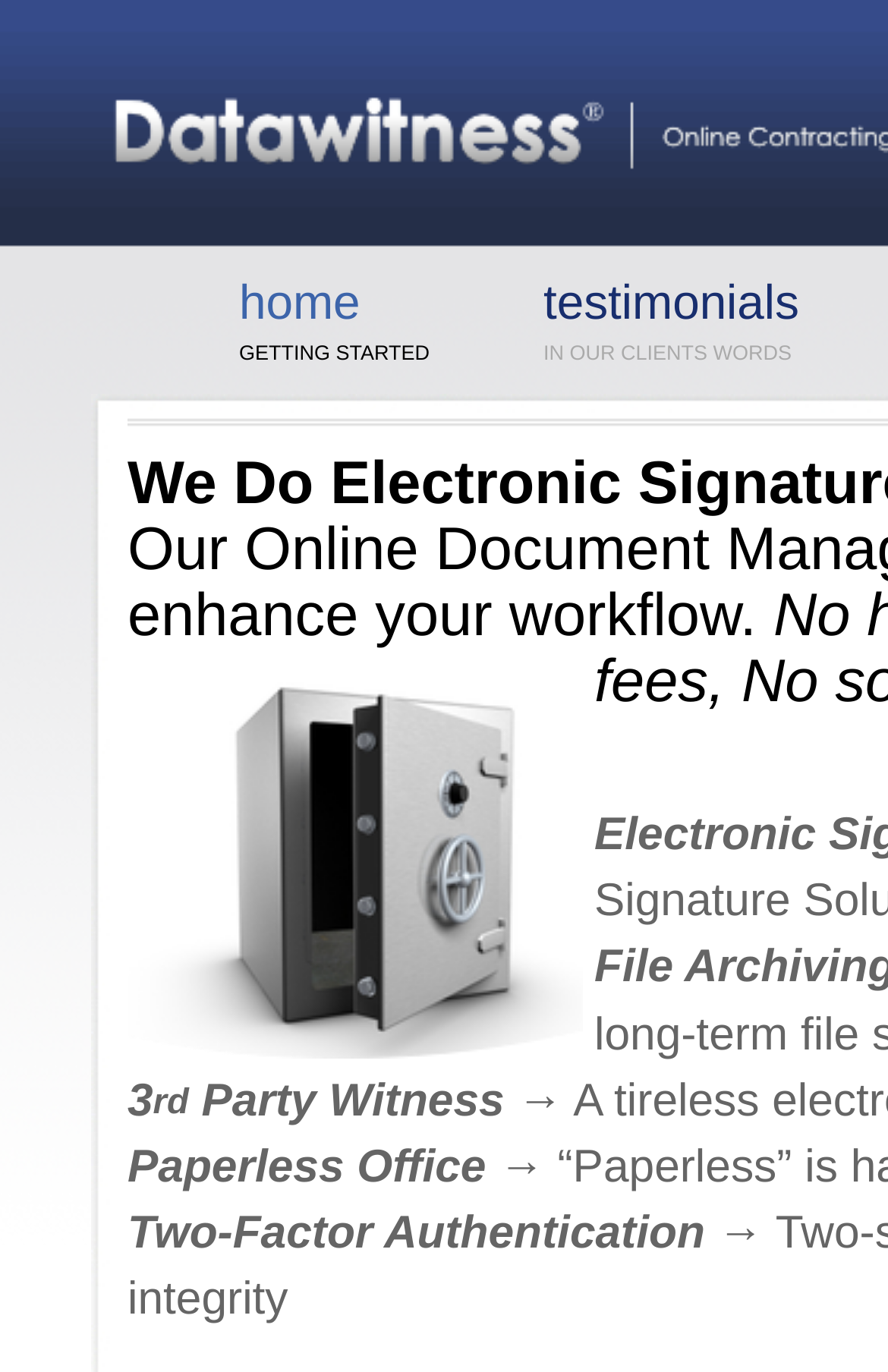Identify the bounding box of the UI element that matches this description: "HomeGetting started".

[0.205, 0.204, 0.548, 0.276]